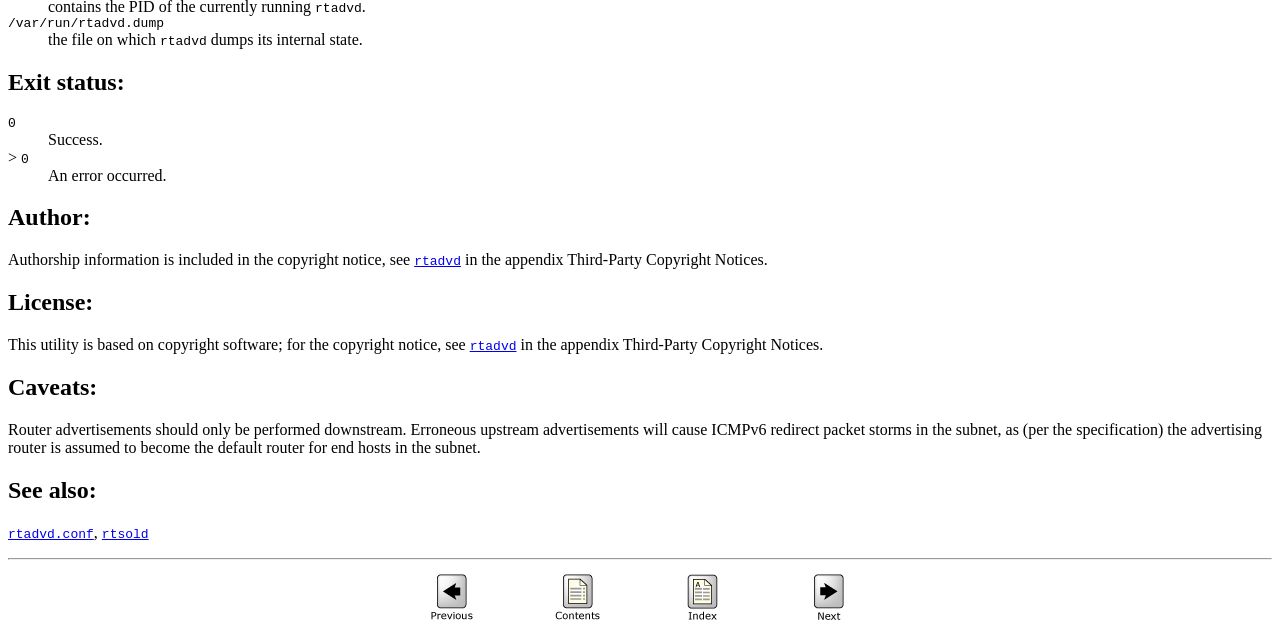Based on the element description "Previous: Previous Post", predict the bounding box coordinates of the UI element.

None